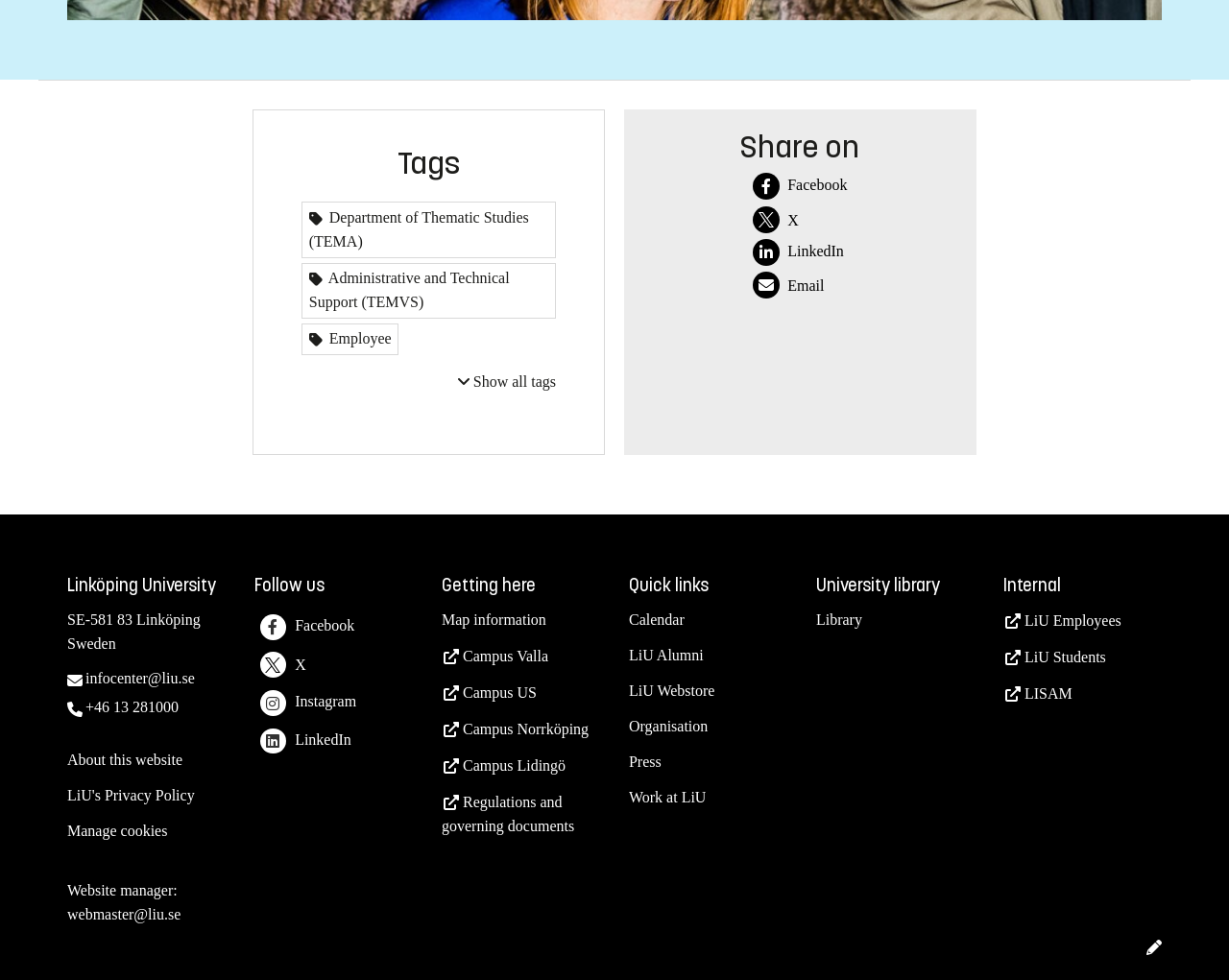Using the image as a reference, answer the following question in as much detail as possible:
How many campus locations are listed?

I counted the number of links in the 'Getting here' section, which are Campus Valla, Campus US, Campus Norrköping, and Campus Lidingö, and found that there are 4 campus locations listed.